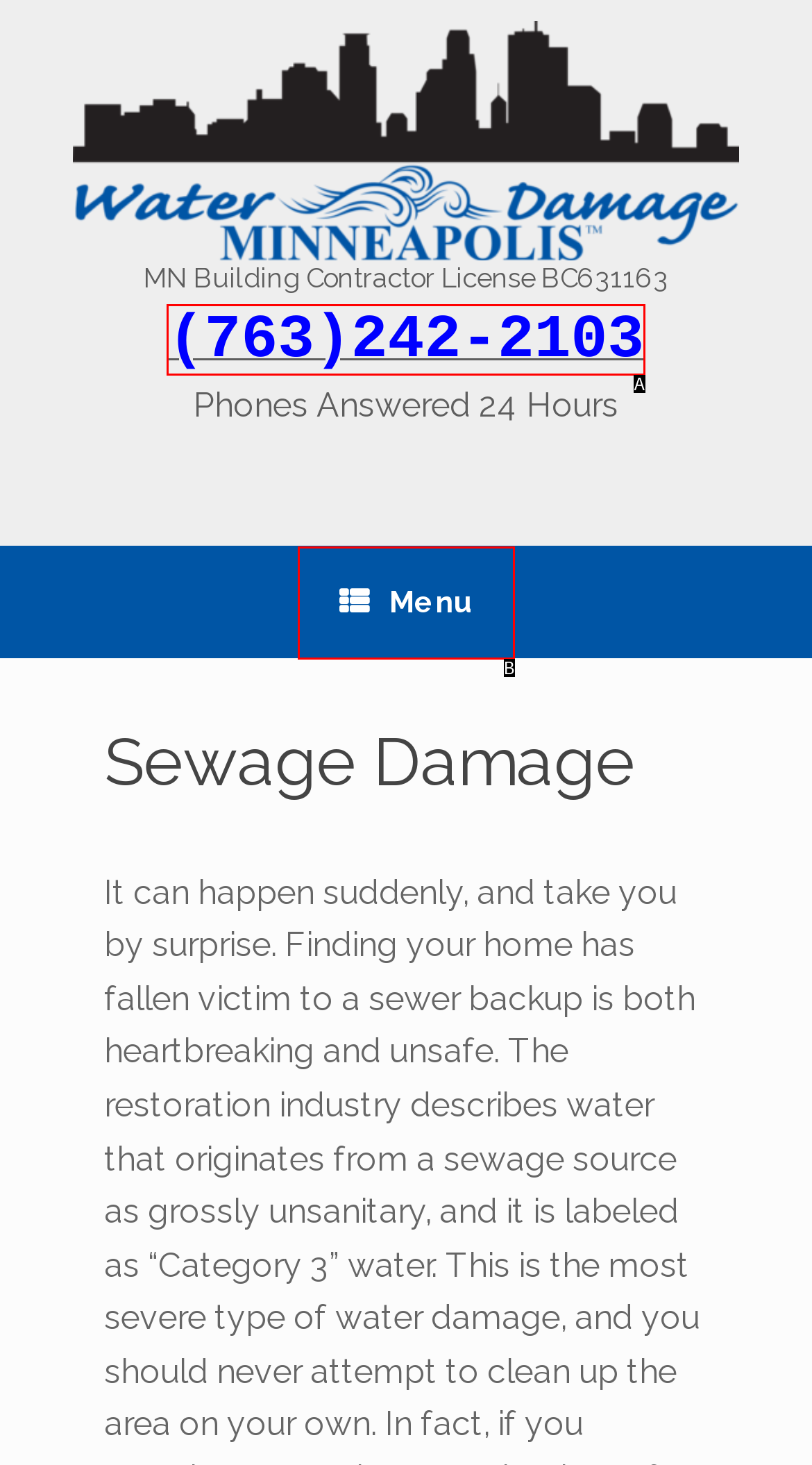Given the description: (763)242-2103
Identify the letter of the matching UI element from the options.

A